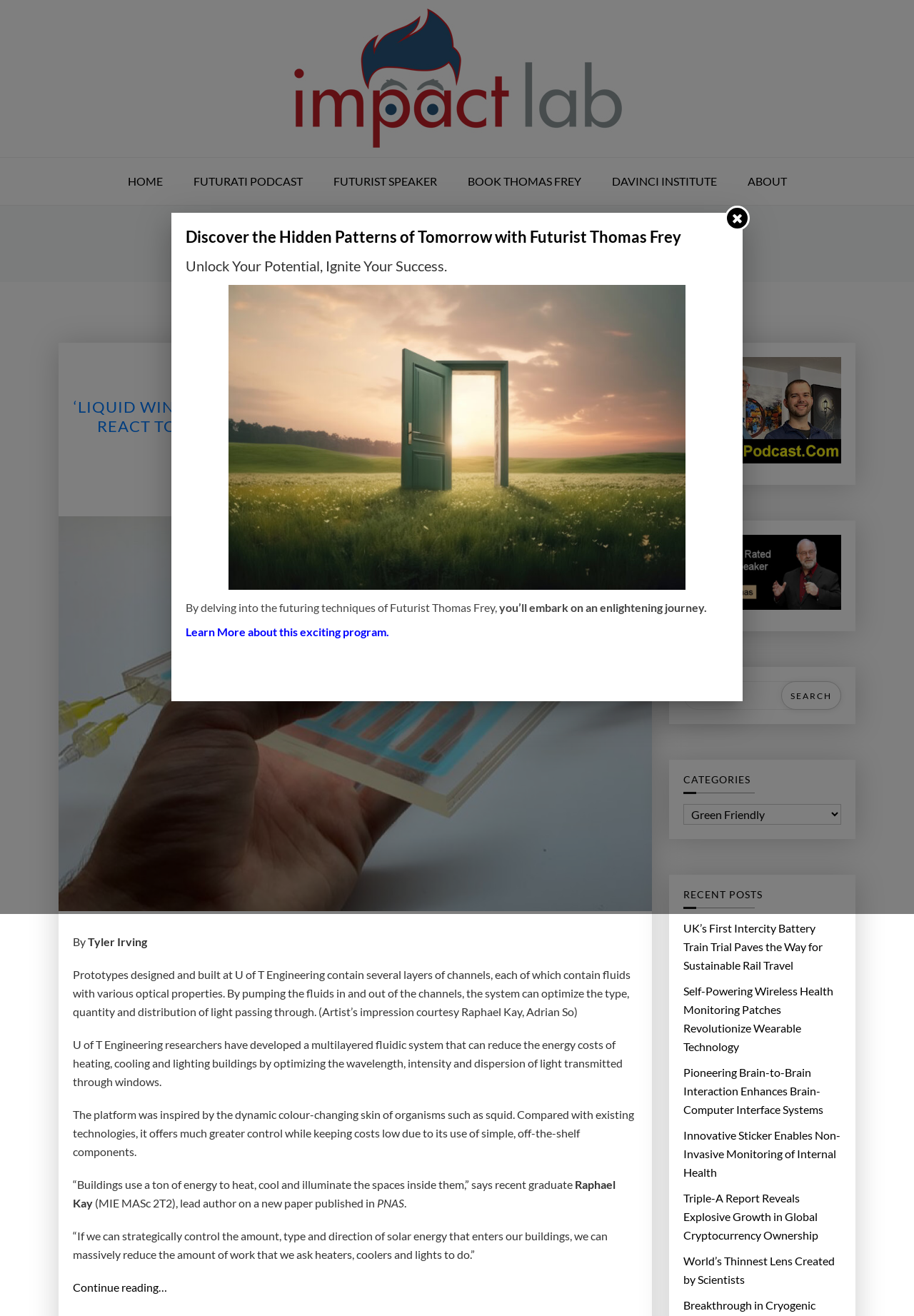Identify the bounding box coordinates of the clickable section necessary to follow the following instruction: "Visit the 'FUTURATI PODCAST' page". The coordinates should be presented as four float numbers from 0 to 1, i.e., [left, top, right, bottom].

[0.196, 0.12, 0.346, 0.156]